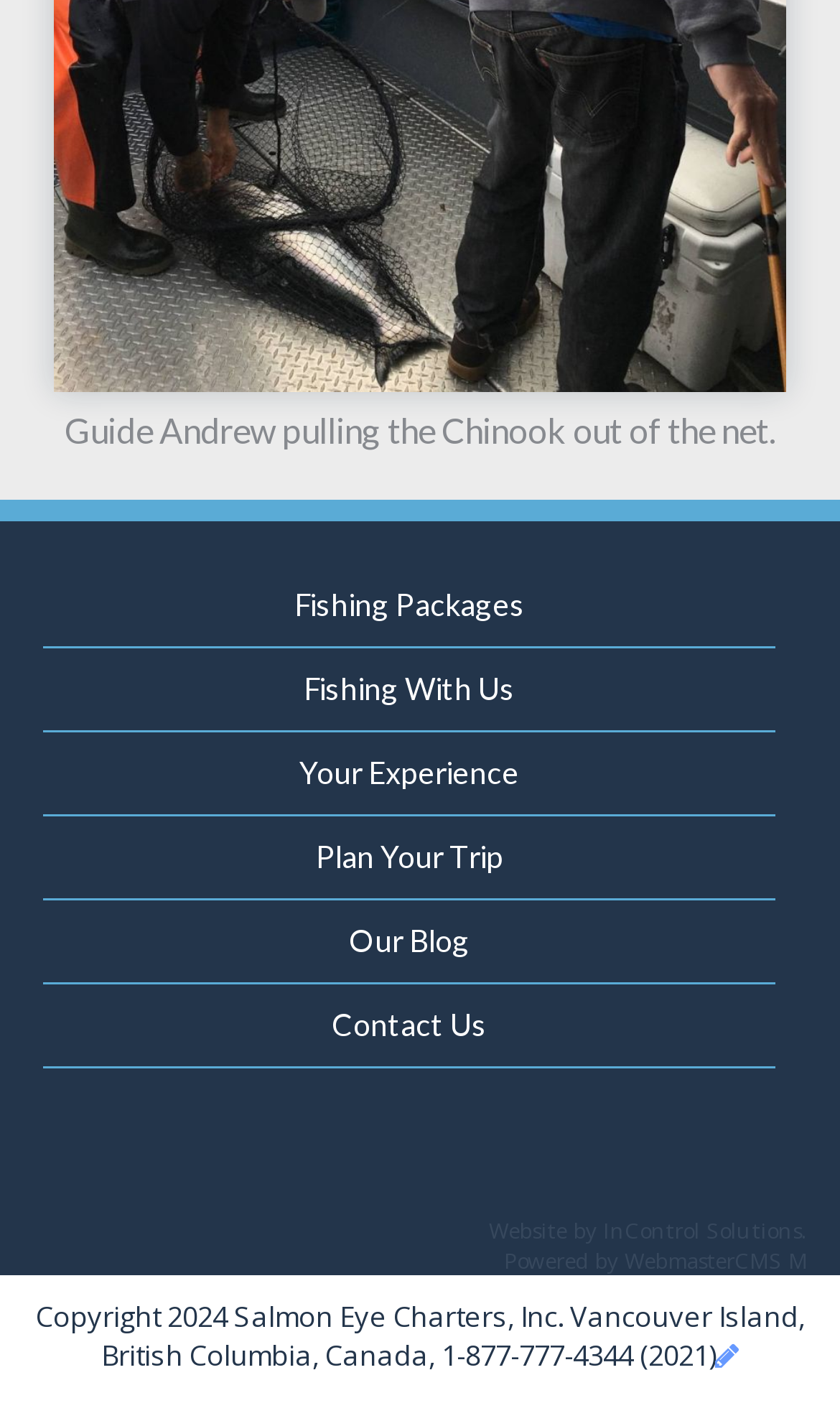Determine the bounding box coordinates of the section I need to click to execute the following instruction: "Click on 'Fishing Packages'". Provide the coordinates as four float numbers between 0 and 1, i.e., [left, top, right, bottom].

[0.051, 0.396, 0.923, 0.455]